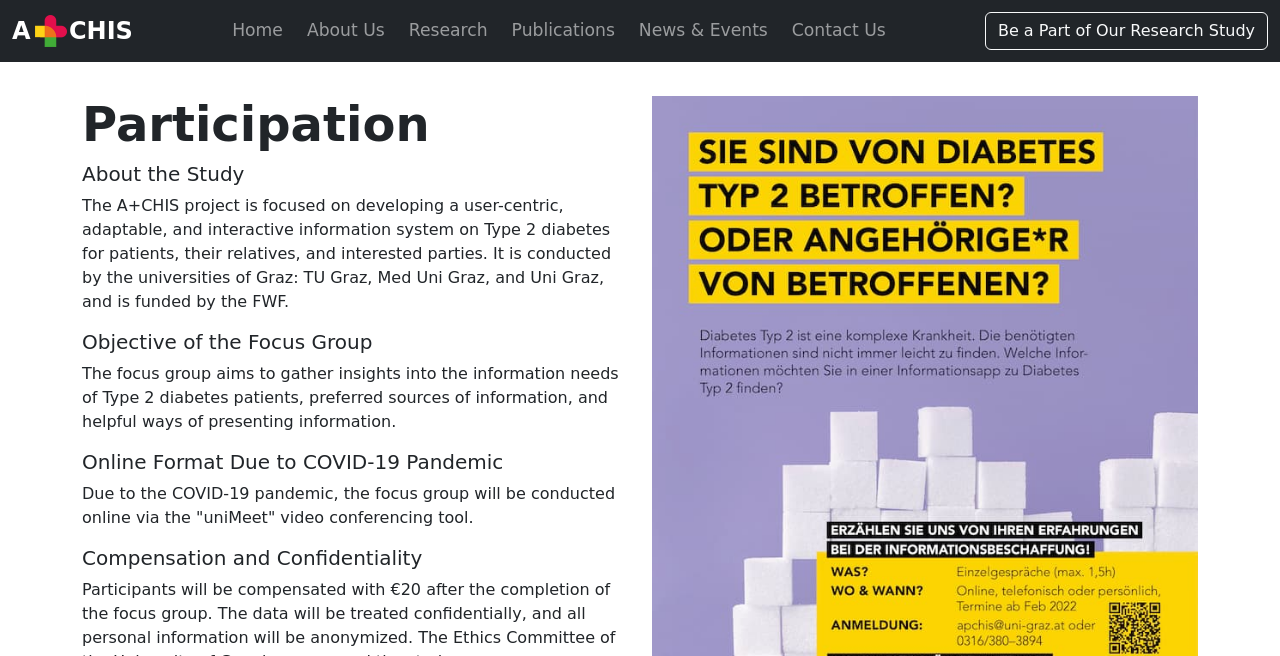Reply to the question below using a single word or brief phrase:
How many links are in the navigation menu?

6